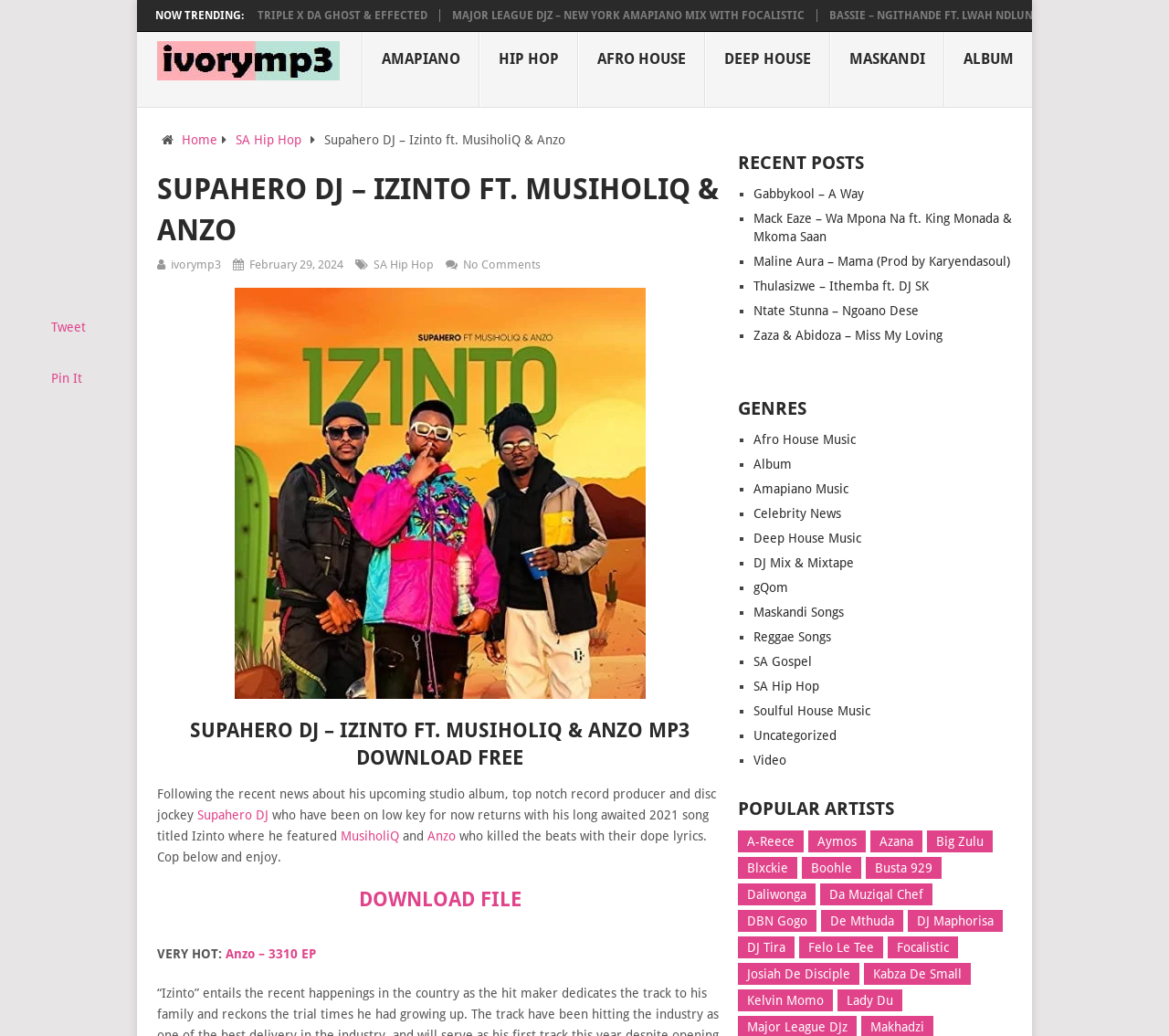What is the name of the website?
Provide a detailed answer to the question, using the image to inform your response.

The question can be answered by looking at the heading 'ivoryMP3' and the link 'ivoryMP3' which indicates that ivoryMP3 is the name of the website.